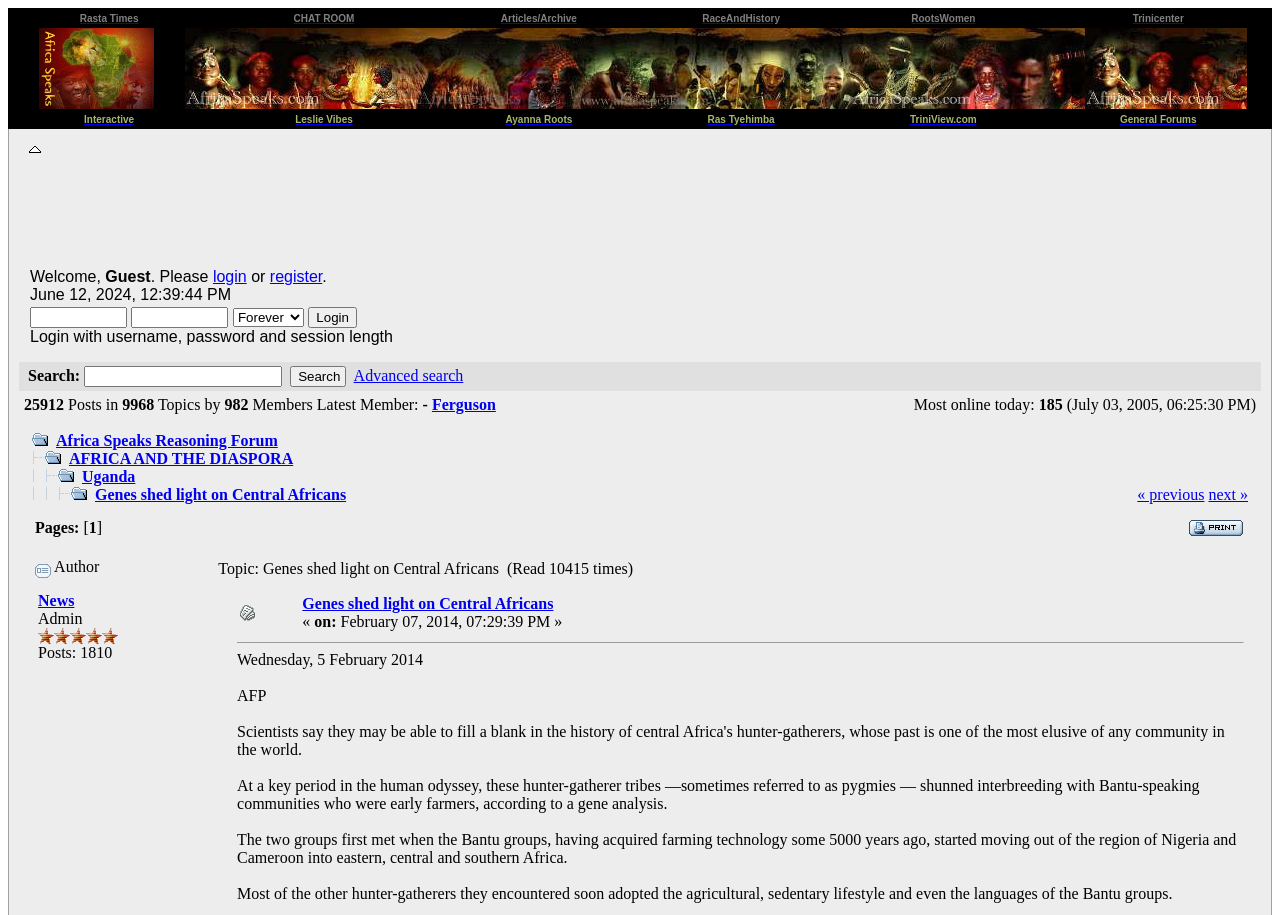Pinpoint the bounding box coordinates of the clickable area necessary to execute the following instruction: "Click on the 'Advanced search' link". The coordinates should be given as four float numbers between 0 and 1, namely [left, top, right, bottom].

[0.276, 0.401, 0.362, 0.42]